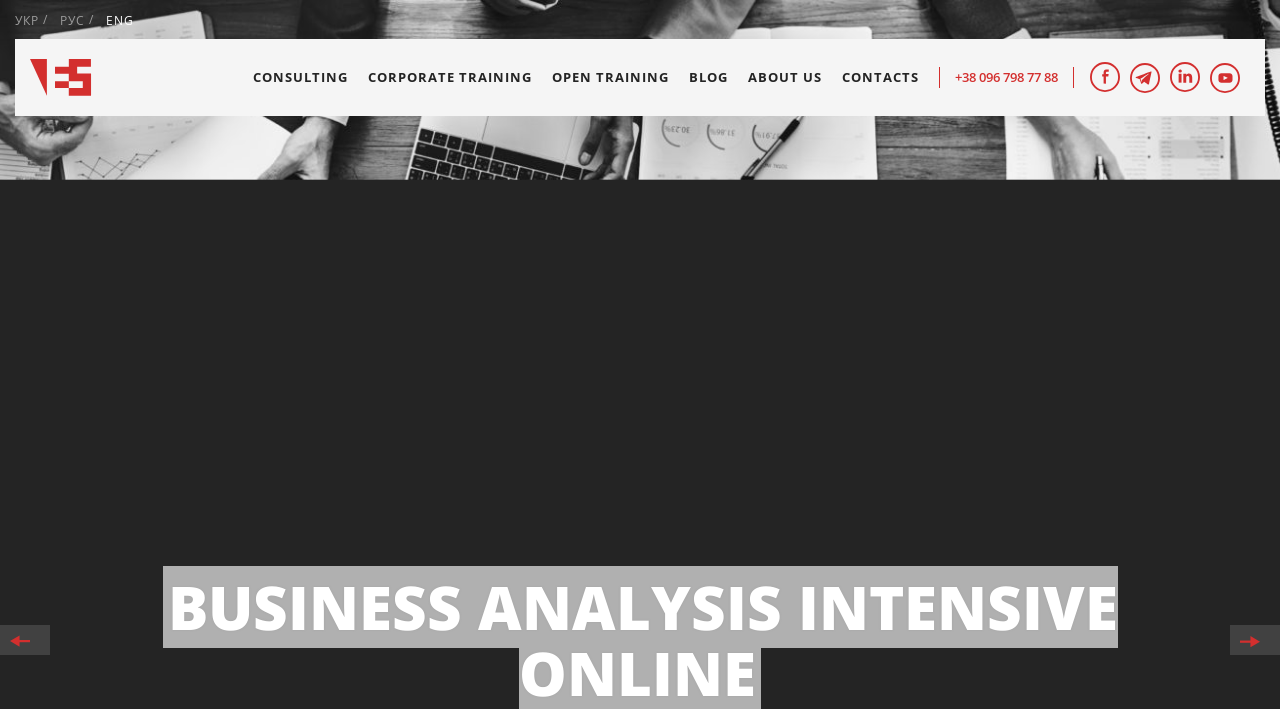Extract the bounding box coordinates for the UI element described as: "Corporate training".

[0.28, 0.055, 0.423, 0.164]